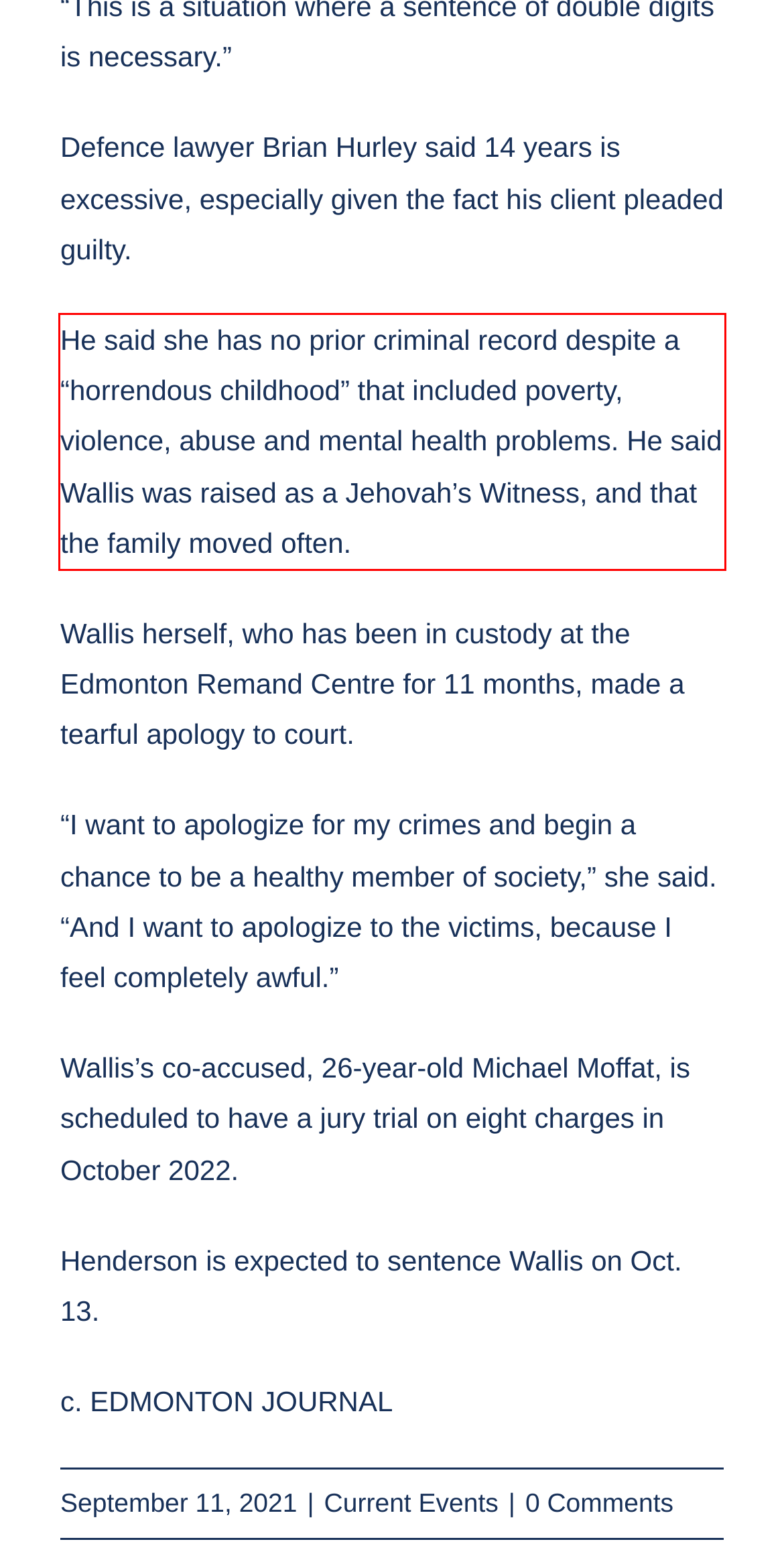Please analyze the screenshot of a webpage and extract the text content within the red bounding box using OCR.

He said she has no prior criminal record despite a “horrendous childhood” that included poverty, violence, abuse and mental health problems. He said Wallis was raised as a Jehovah’s Witness, and that the family moved often.